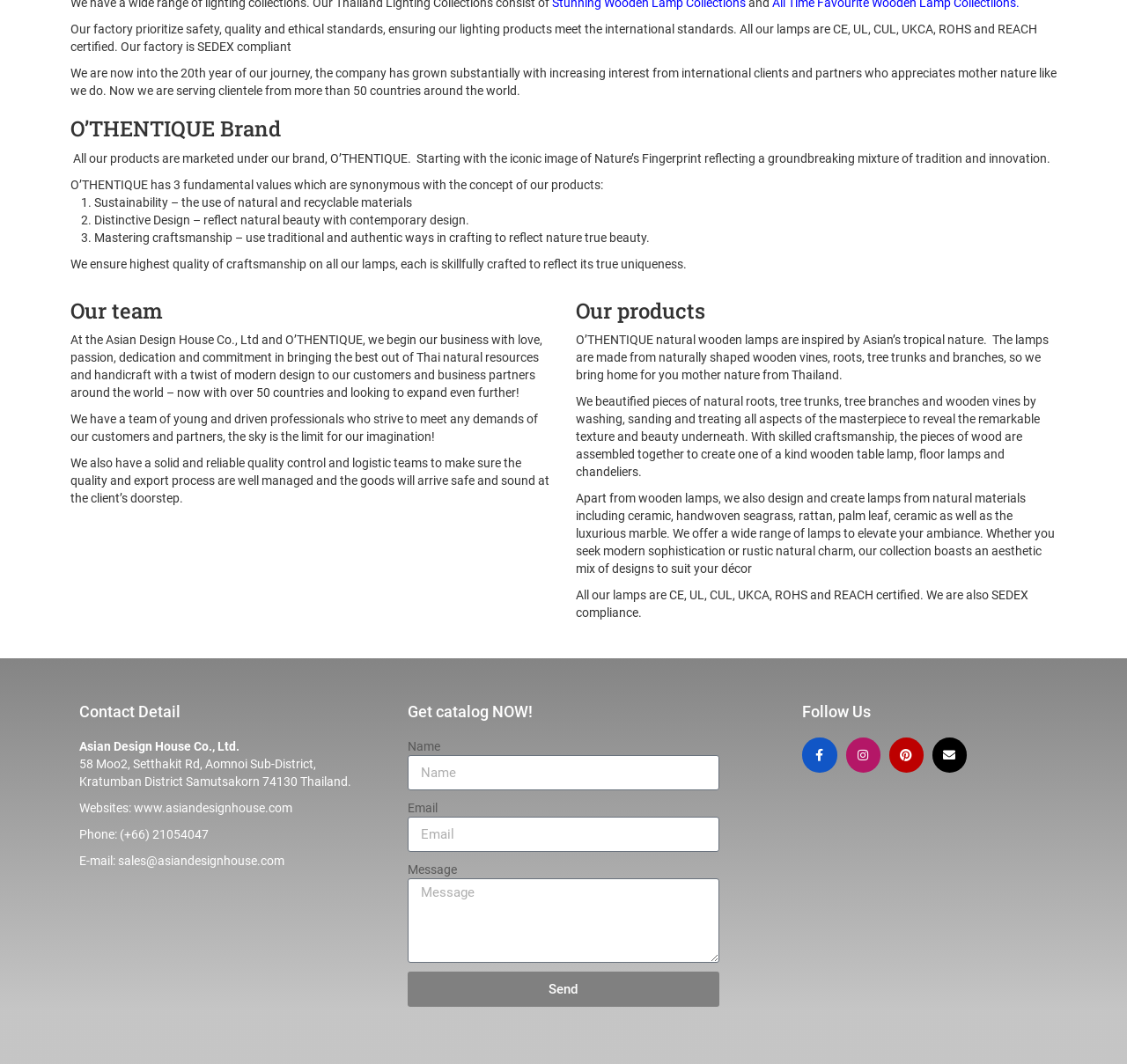How many countries do they serve?
From the image, respond using a single word or phrase.

over 50